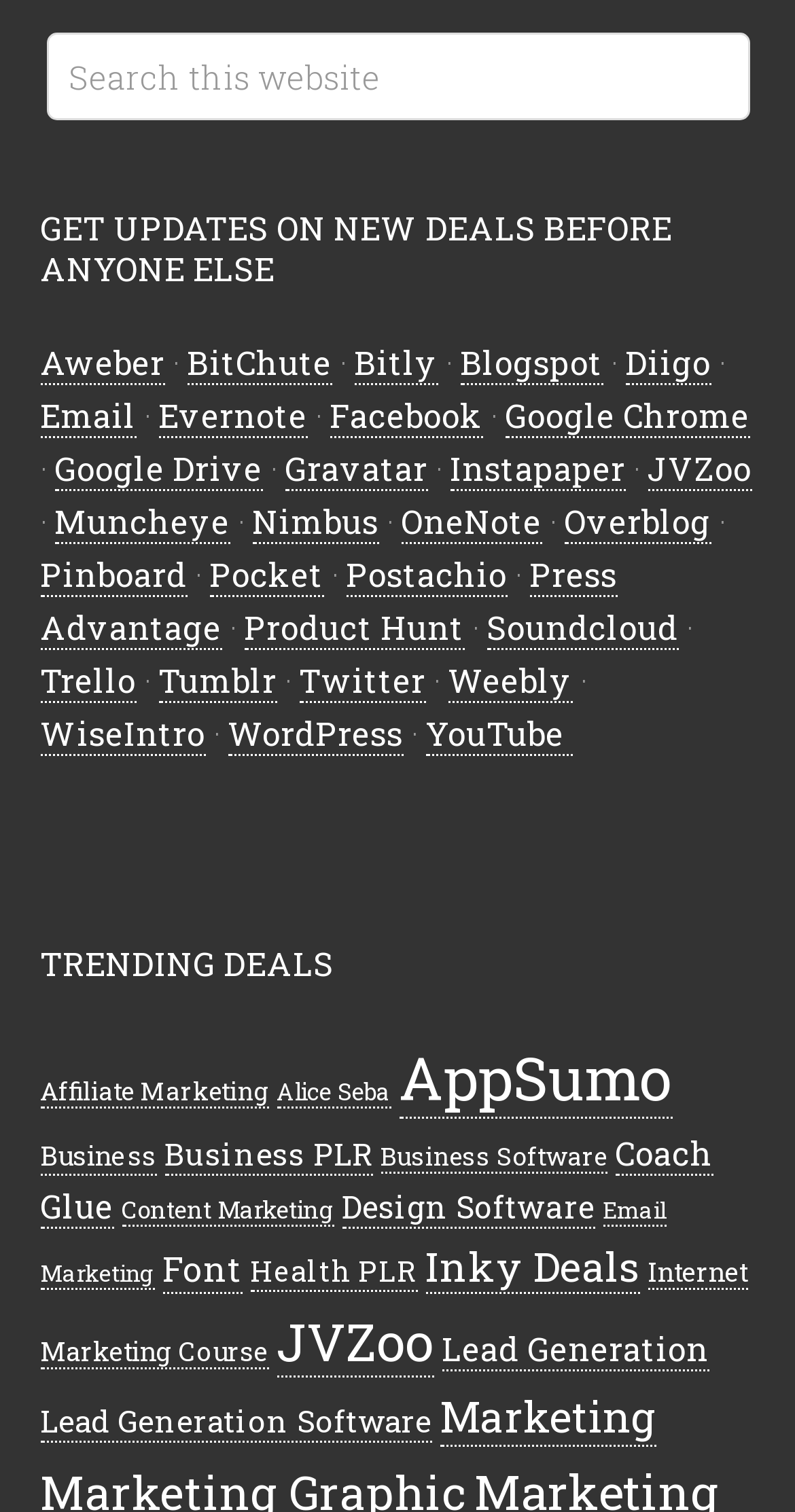Please specify the bounding box coordinates for the clickable region that will help you carry out the instruction: "Check 'student policy'".

None